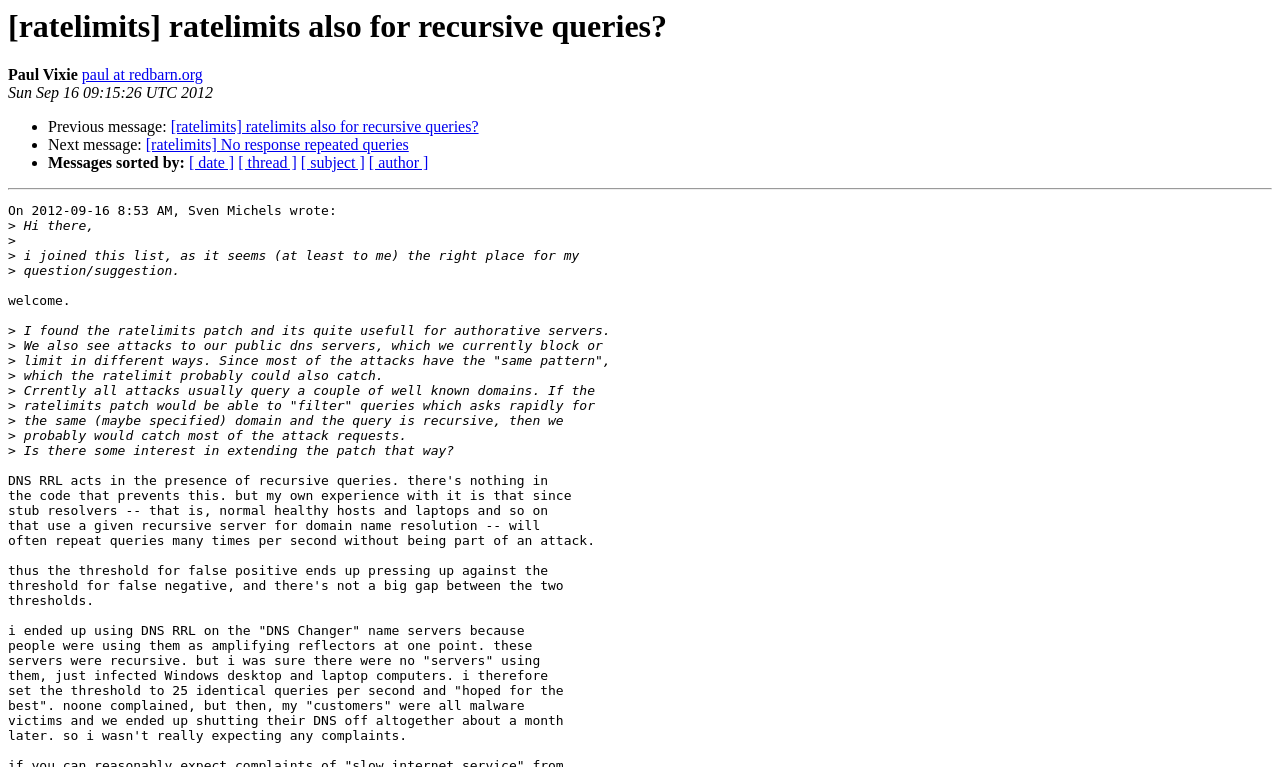Locate the bounding box coordinates of the UI element described by: "paul at redbarn.org". Provide the coordinates as four float numbers between 0 and 1, formatted as [left, top, right, bottom].

[0.064, 0.087, 0.158, 0.109]